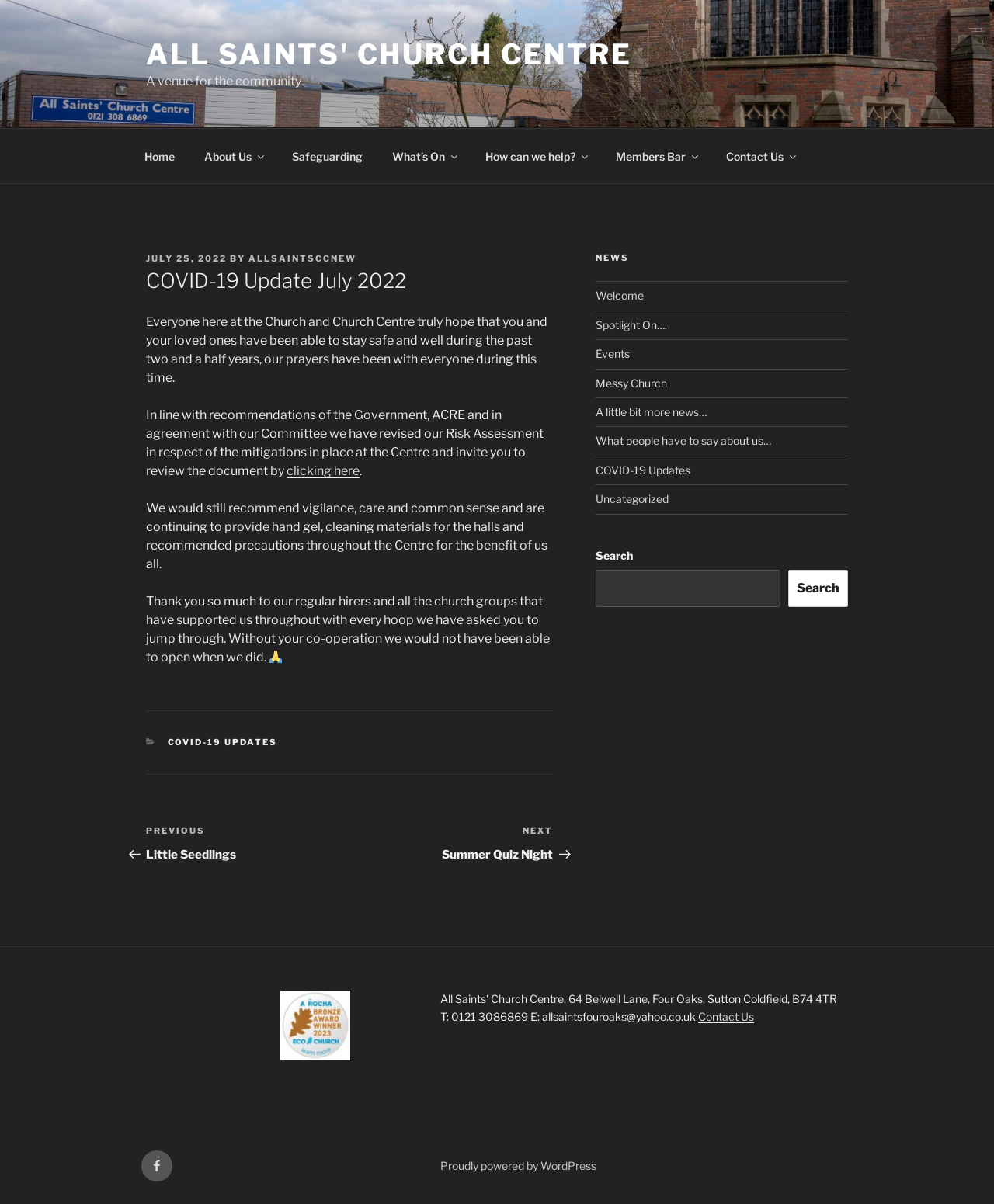Could you locate the bounding box coordinates for the section that should be clicked to accomplish this task: "Contact the Church Centre".

[0.702, 0.839, 0.758, 0.849]